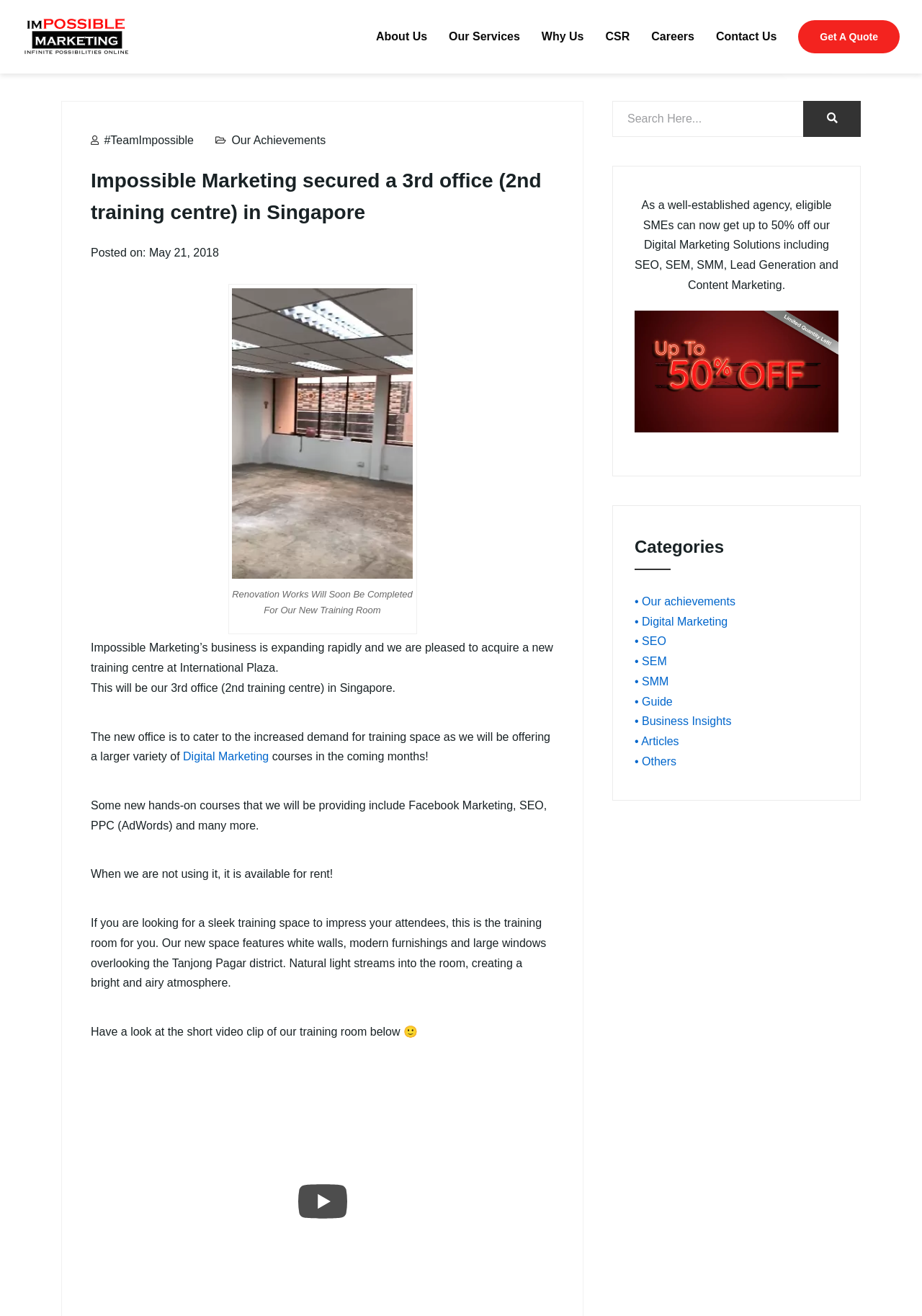Provide the bounding box coordinates, formatted as (top-left x, top-left y, bottom-right x, bottom-right y), with all values being floating point numbers between 0 and 1. Identify the bounding box of the UI element that matches the description: About Us

None